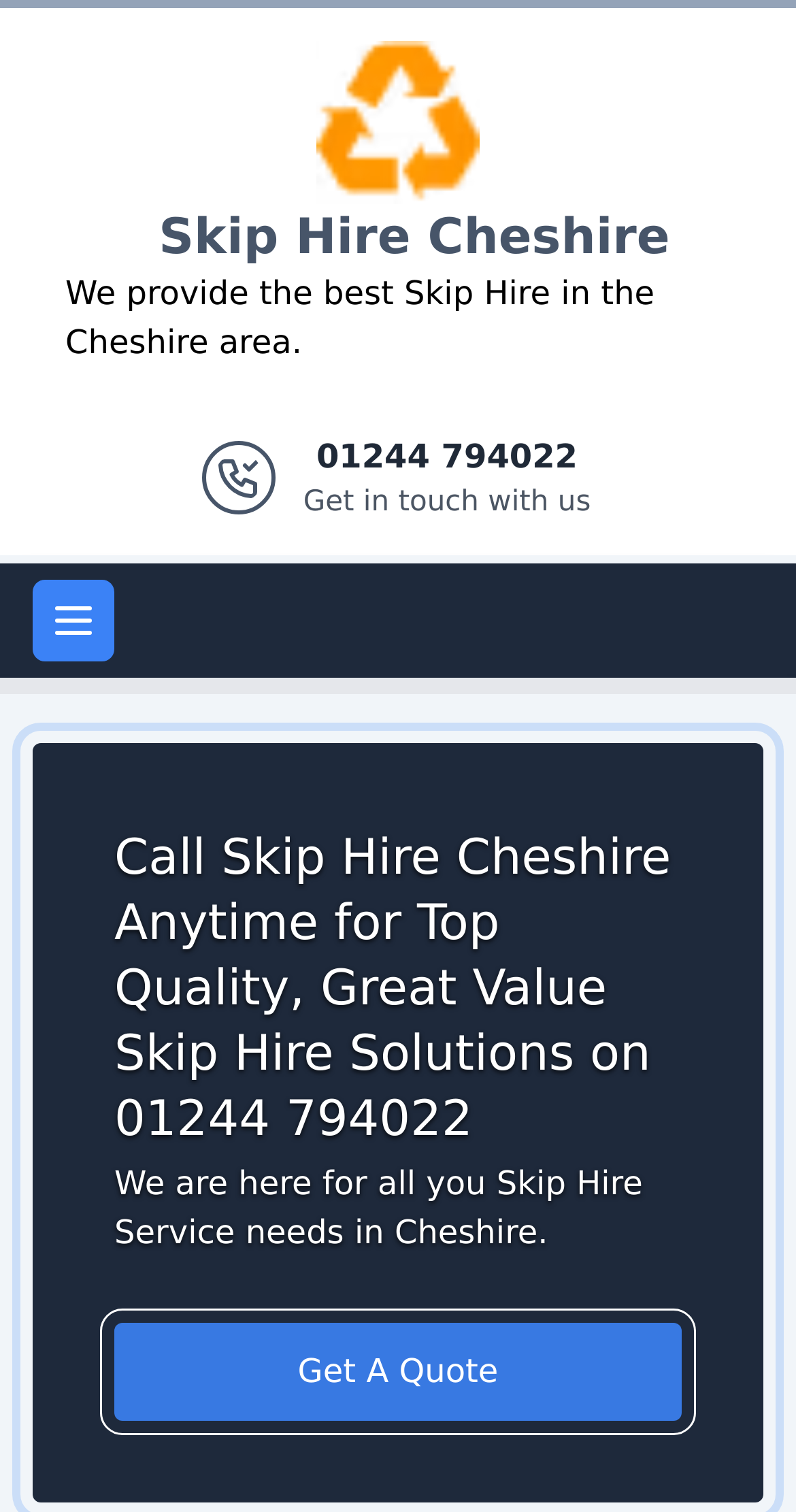What is the main menu button status? Examine the screenshot and reply using just one word or a brief phrase.

Not expanded